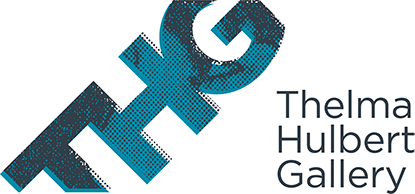Describe the scene depicted in the image with great detail.

The image features the logo for the Thelma Hulbert Gallery, prominently displaying the initials "THG" in a bold, modern font. The design incorporates a striking turquoise color with a textured dot pattern, adding visual interest and energy. Beside the initials, the full name "Thelma Hulbert Gallery" is presented in a clean, contemporary typeface, emphasizing the gallery's identity. This logo likely represents the gallery's focus on contemporary art and community engagement, appealing to young creatives and art enthusiasts alike. The gallery hosts various programs and exhibitions, encouraging local participation in the arts.